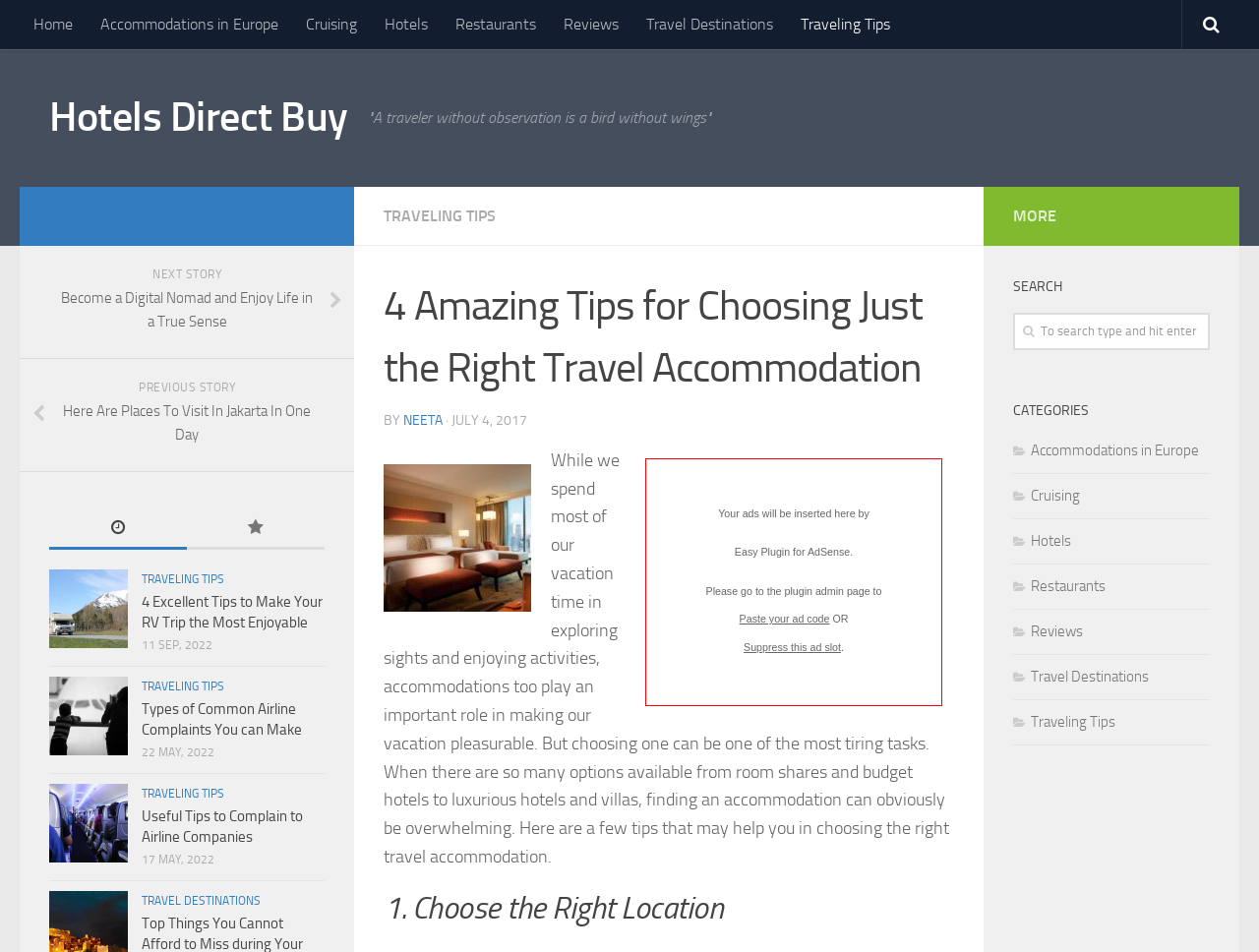Specify the bounding box coordinates of the element's region that should be clicked to achieve the following instruction: "Browse 'Accommodations in Europe'". The bounding box coordinates consist of four float numbers between 0 and 1, in the format [left, top, right, bottom].

[0.069, 0.0, 0.232, 0.052]